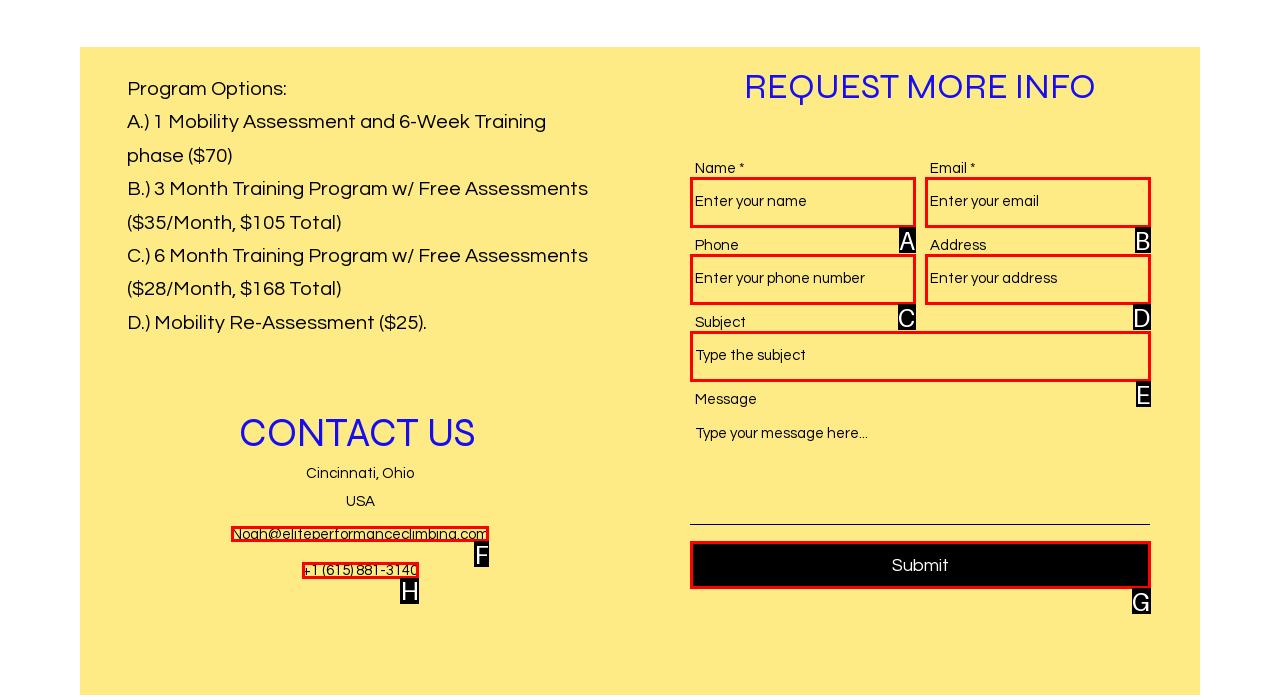Which UI element should you click on to achieve the following task: view phone number? Provide the letter of the correct option.

H